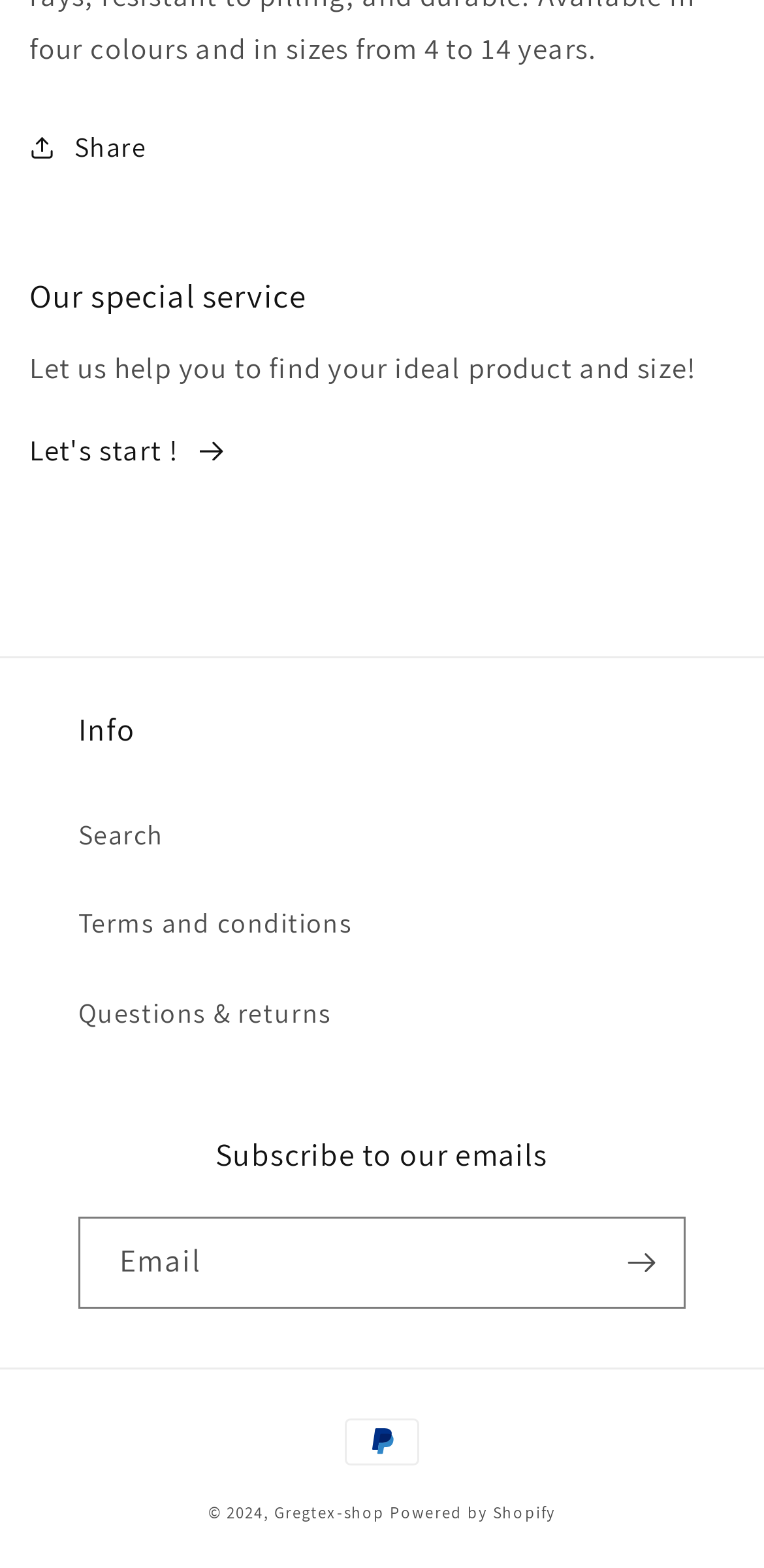Find the bounding box coordinates of the area that needs to be clicked in order to achieve the following instruction: "Search for something". The coordinates should be specified as four float numbers between 0 and 1, i.e., [left, top, right, bottom].

[0.103, 0.505, 0.897, 0.561]